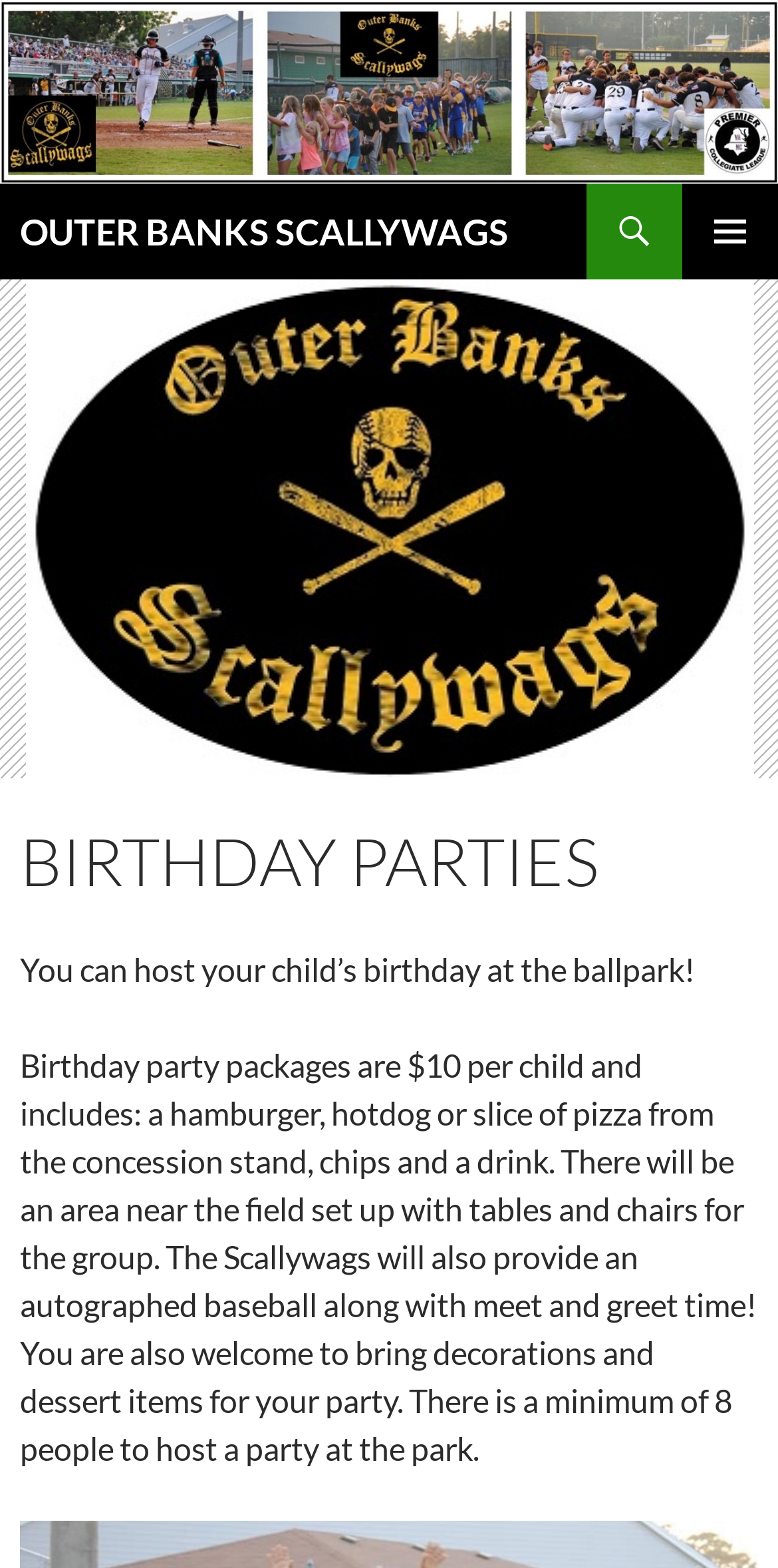Please provide a comprehensive answer to the question based on the screenshot: What is the minimum number of people to host a party?

According to the webpage, the minimum number of people to host a party at the park is 8, as stated in the paragraph describing the birthday party packages.